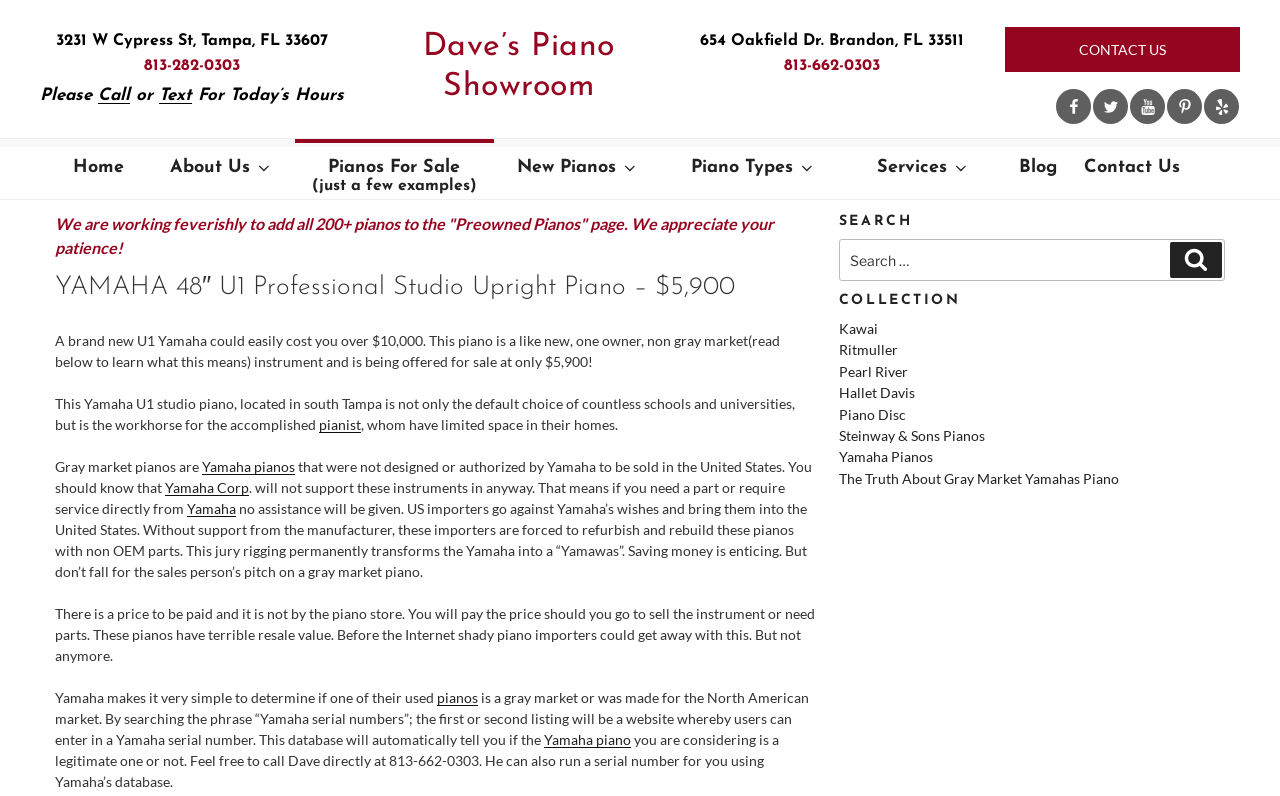Could you determine the bounding box coordinates of the clickable element to complete the instruction: "Search for pianos"? Provide the coordinates as four float numbers between 0 and 1, i.e., [left, top, right, bottom].

[0.655, 0.3, 0.957, 0.353]